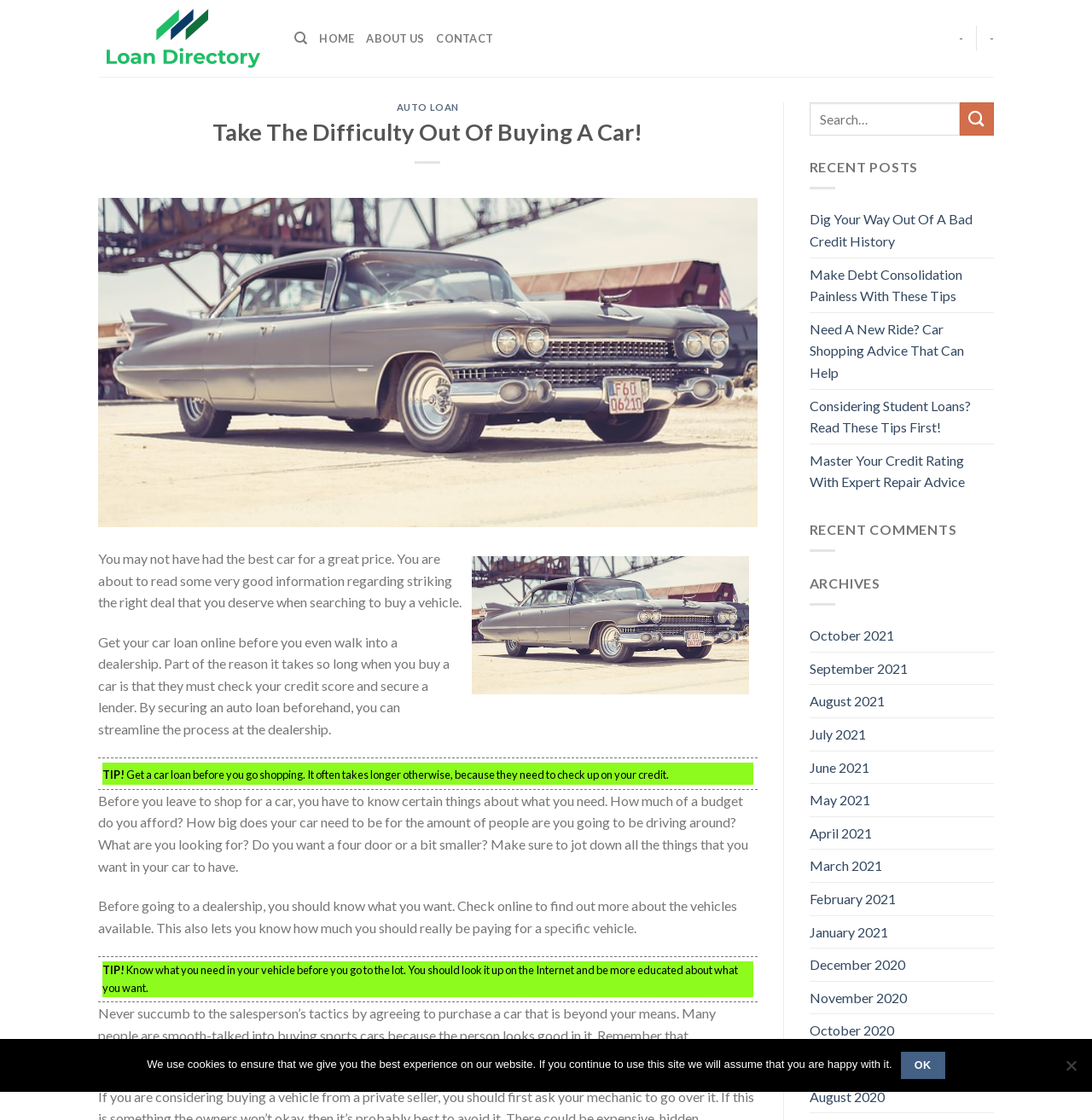Based on the image, provide a detailed and complete answer to the question: 
What can you do before going to a dealership?

According to the webpage, it is recommended to get a car loan online before going to a dealership to streamline the process. This is mentioned in the text 'Get your car loan online before you even walk into a dealership. Part of the reason it takes so long when you buy a car is that they must check your credit score and secure a lender.'.